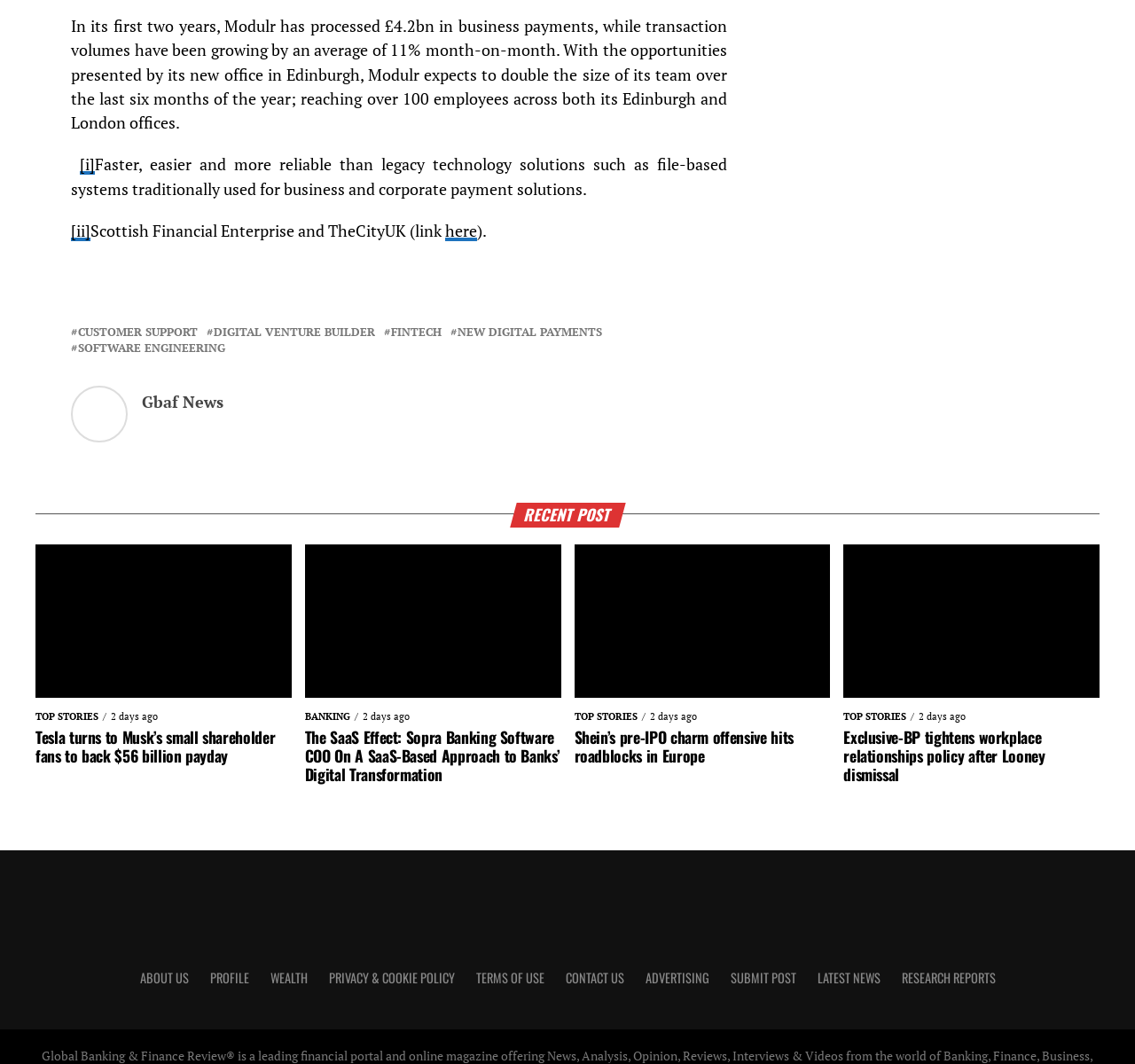Using the information shown in the image, answer the question with as much detail as possible: How many social media sharing options are available?

The webpage provides three social media sharing options, namely Share on Facebook, Share on Twitter, and Share on Linkedin, which are located at the top of the webpage.